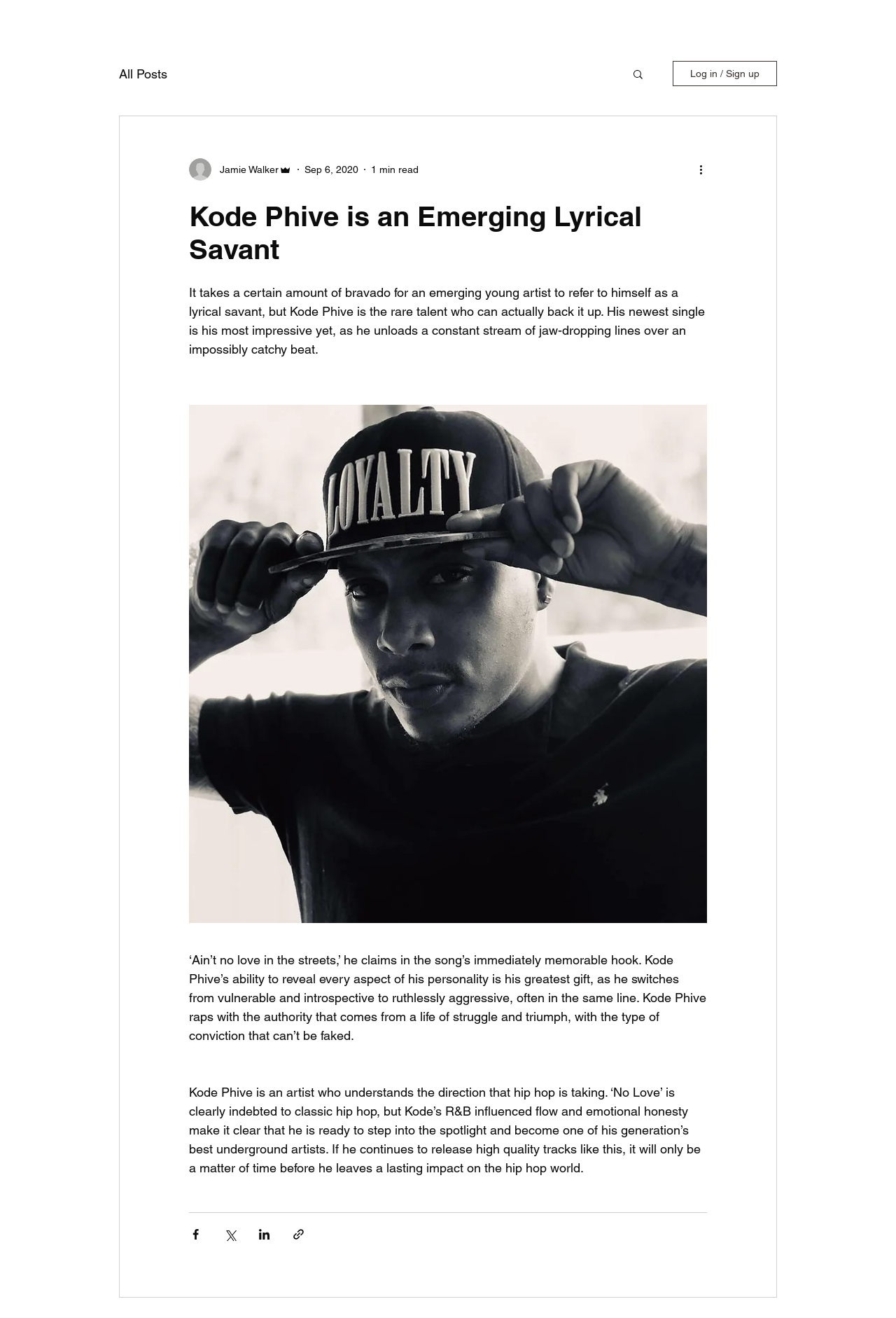Who is the author of the article?
Please provide a single word or phrase based on the screenshot.

Jamie Walker